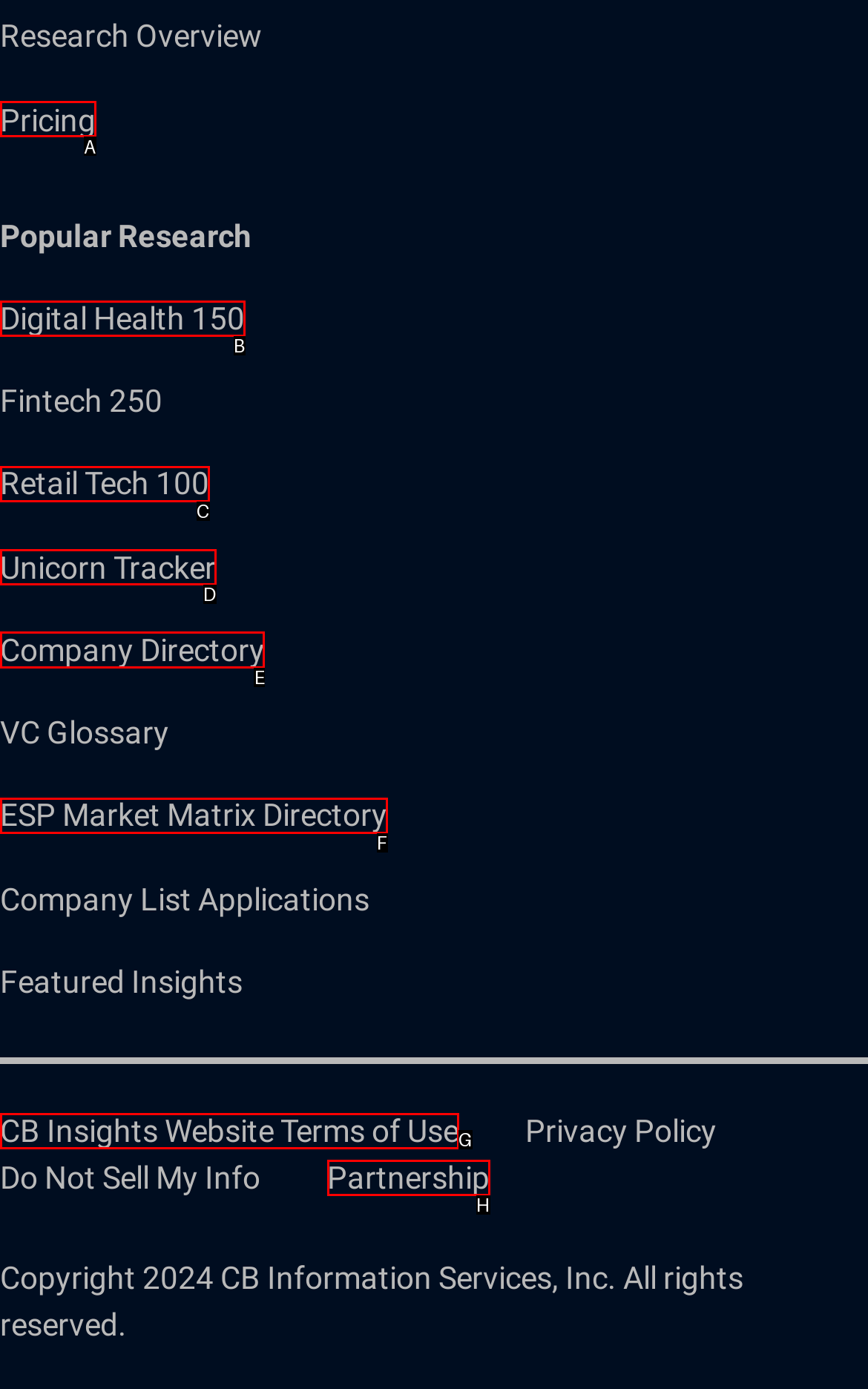Among the marked elements in the screenshot, which letter corresponds to the UI element needed for the task: Check company directory?

E